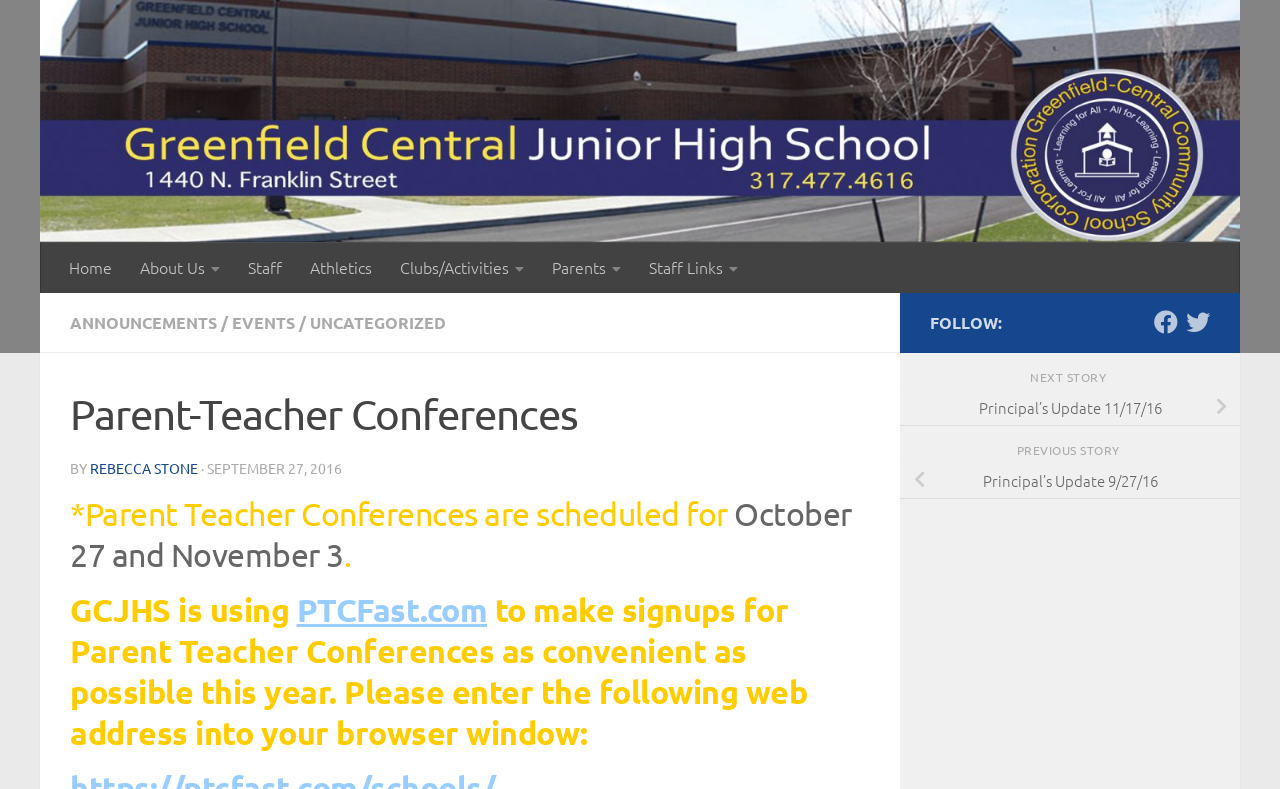When are the Parent Teacher Conferences scheduled?
Look at the image and provide a short answer using one word or a phrase.

October 27 and November 3